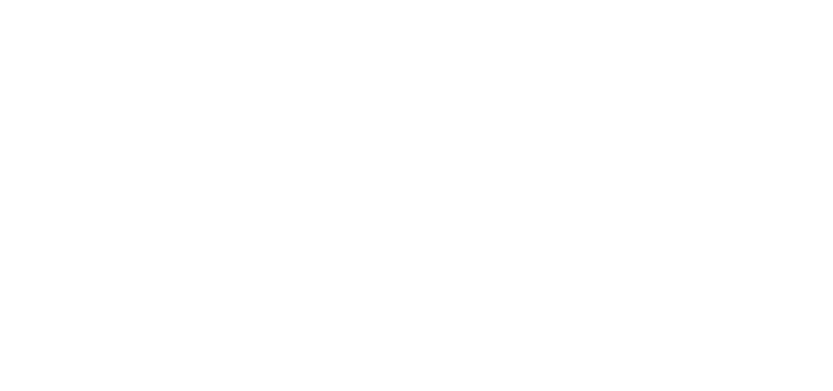Break down the image and provide a full description, noting any significant aspects.

This image represents an icon associated with printing functionality, often depicted as a stylized printer or print symbol. It is commonly used in digital interfaces to allow users to print documents or images directly from their applications. The context of this icon suggests it could be part of a feature that enables users to print out informational content, such as the gallery instructions detailed in the surrounding text. The print function provides users with a means to easily obtain physical copies for reference or sharing, enhancing accessibility to the information presented in the gallery or knowledge base.